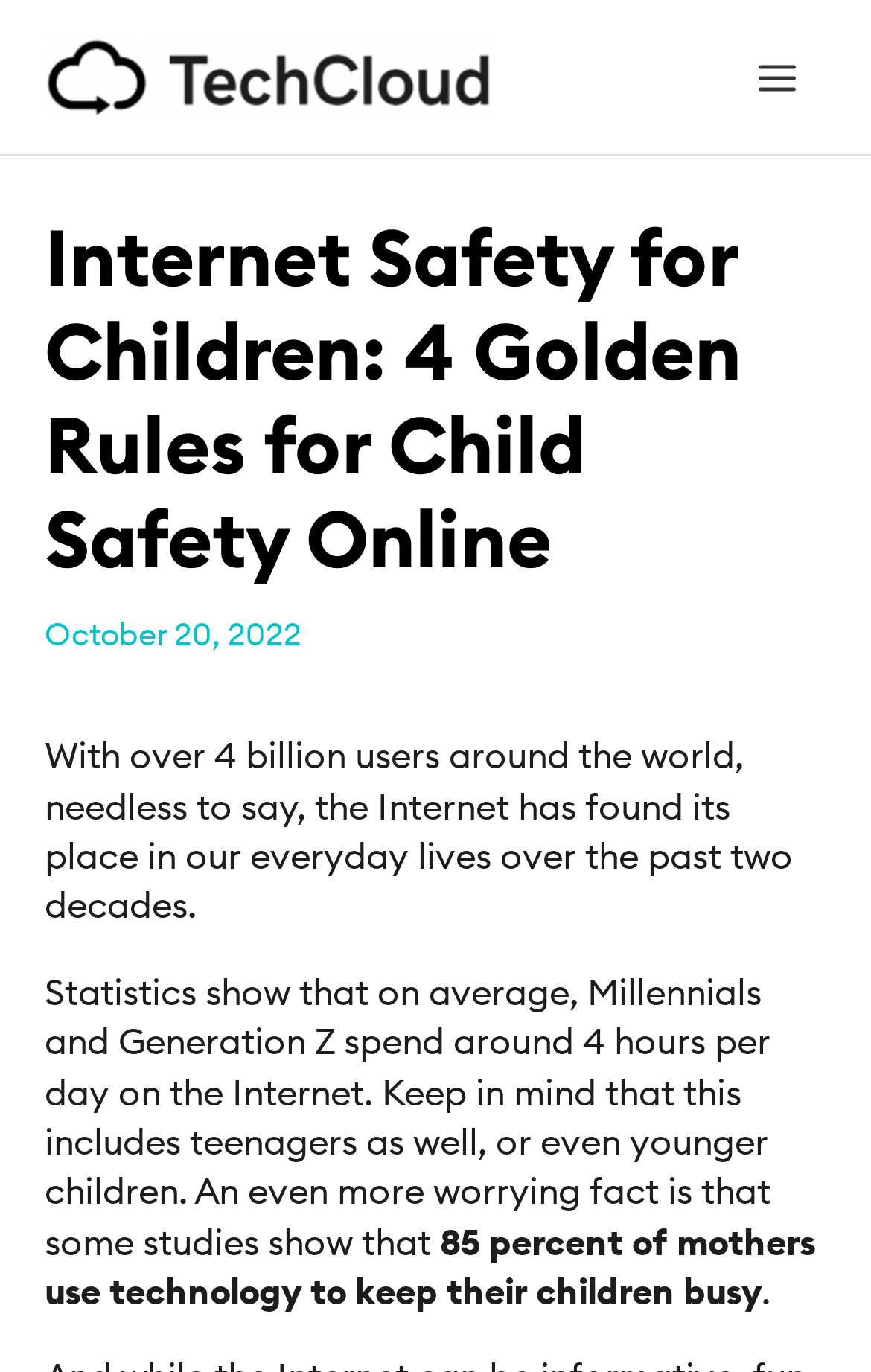Articulate a complete and detailed caption of the webpage elements.

The webpage is about internet safety for children, with a focus on the importance of online safety in today's digital age. At the top left of the page, there is a link to "TechCloud" accompanied by an image with the same name. On the top right, there is a button labeled "Main Menu" with an image next to it.

Below the top section, there is a header area that spans the entire width of the page. It contains a heading that reads "Internet Safety for Children: 4 Golden Rules for Child Safety Online" in a prominent font size. Directly below the heading is a date, "October 20, 2022", in a smaller font size.

The main content of the page starts with a paragraph of text that summarizes the importance of internet safety, stating that the internet has become an integral part of our daily lives over the past two decades. This is followed by another paragraph that provides some statistics on internet usage, including the average time spent online by Millennials and Generation Z, as well as some concerning facts about younger children's online activities. Finally, there is a third paragraph that highlights a specific statistic, namely that 85 percent of mothers use technology to keep their children busy.